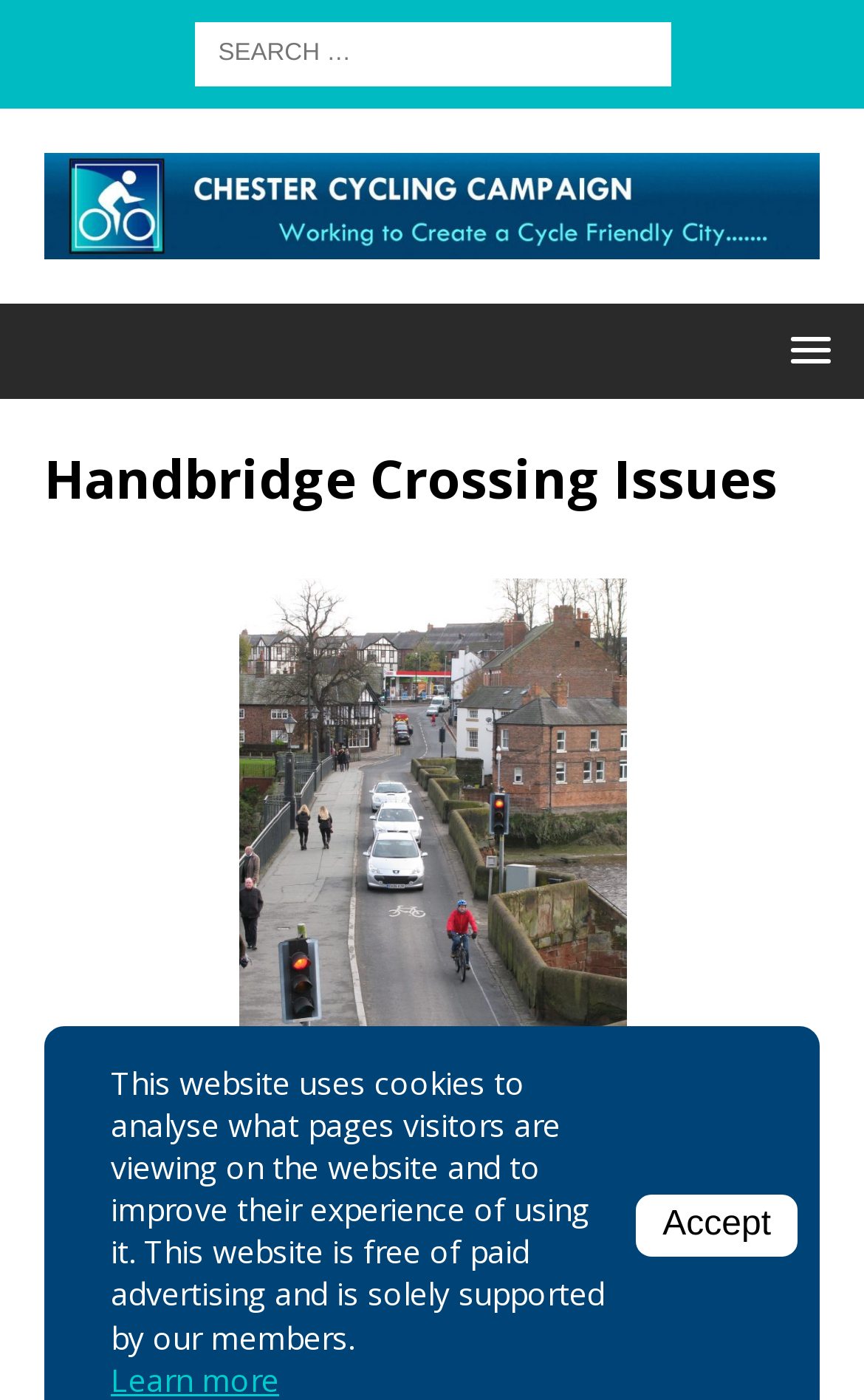What is the purpose of the website?
Based on the screenshot, provide your answer in one word or phrase.

To improve user experience